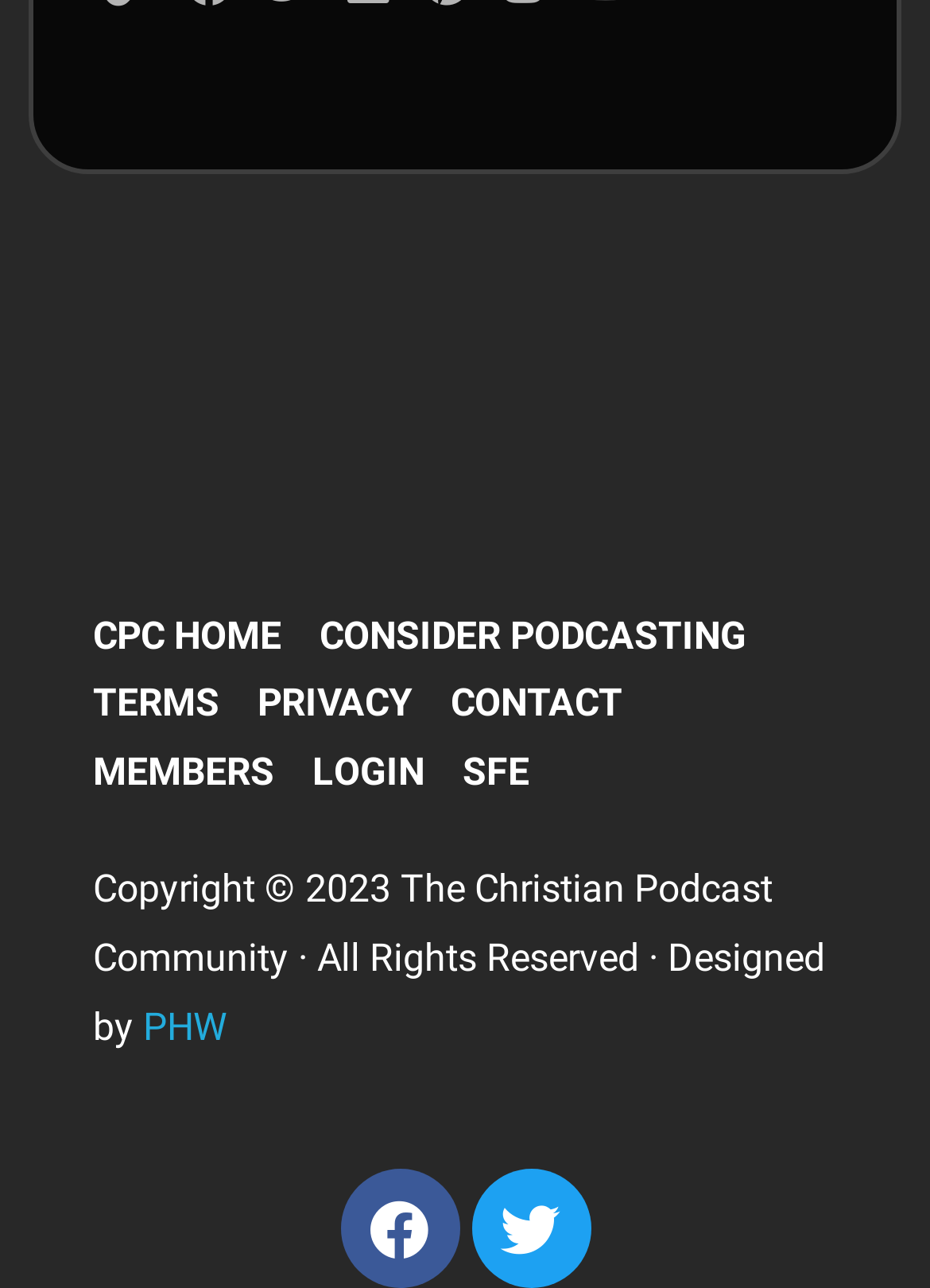Based on the description "PHW", find the bounding box of the specified UI element.

[0.154, 0.779, 0.244, 0.814]